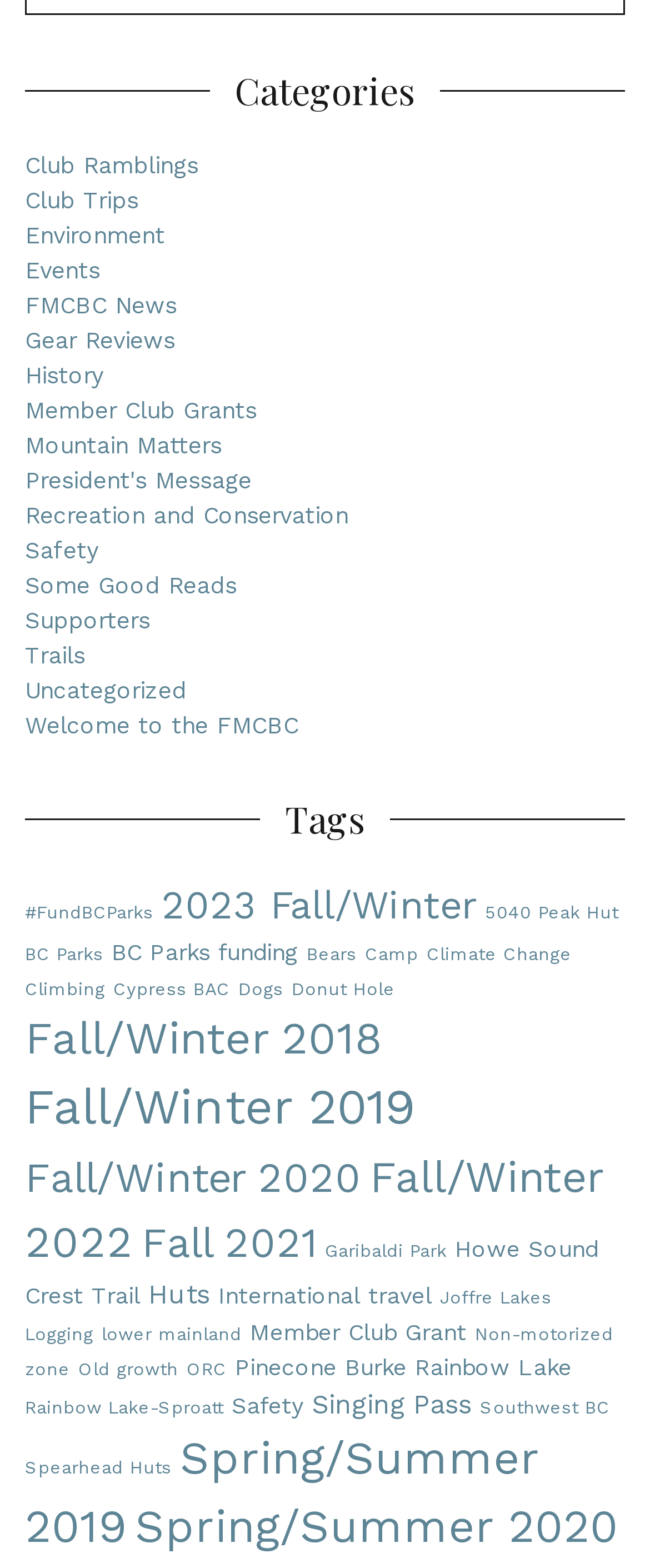Show me the bounding box coordinates of the clickable region to achieve the task as per the instruction: "Go to Home".

None